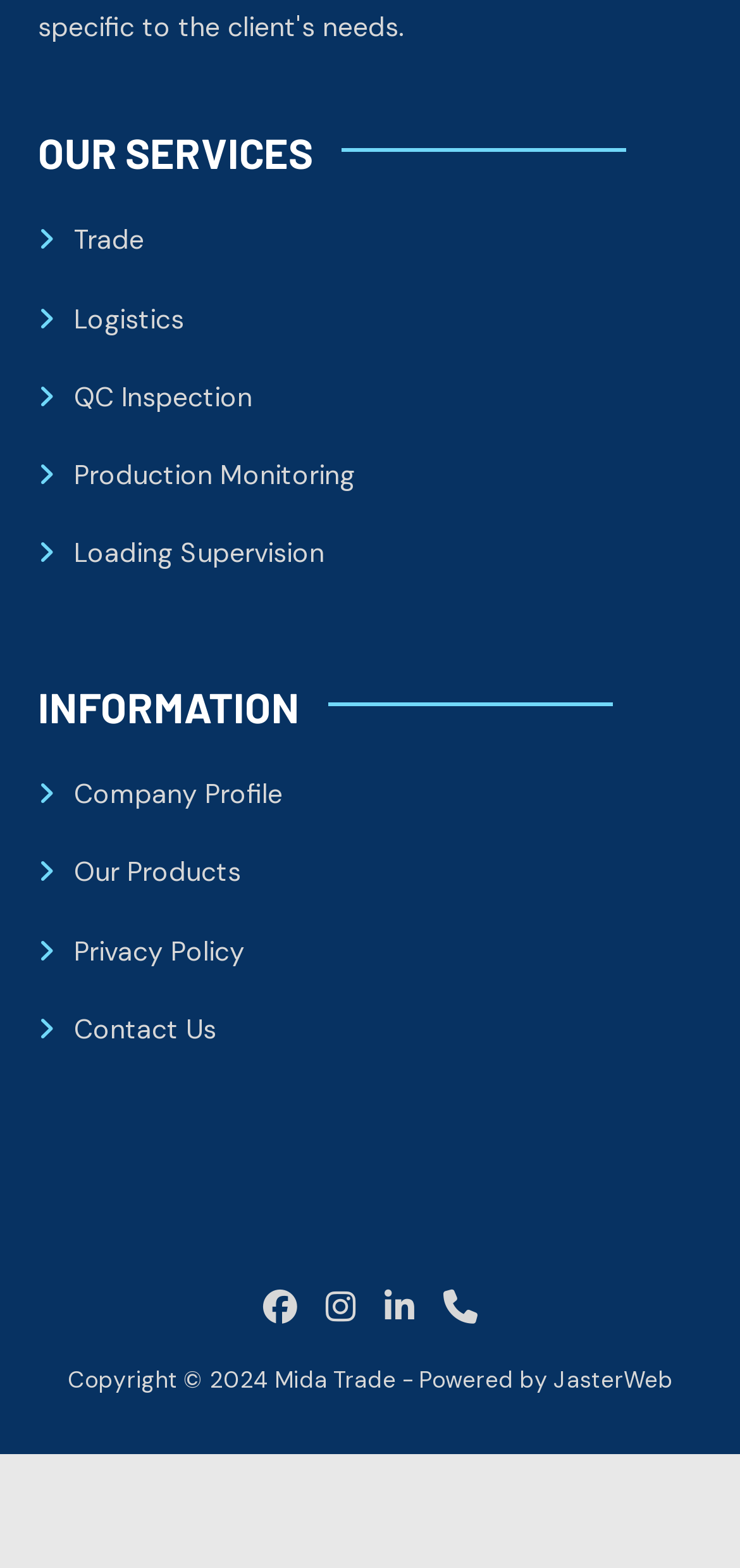Pinpoint the bounding box coordinates of the element that must be clicked to accomplish the following instruction: "View trade services". The coordinates should be in the format of four float numbers between 0 and 1, i.e., [left, top, right, bottom].

[0.051, 0.142, 0.195, 0.164]